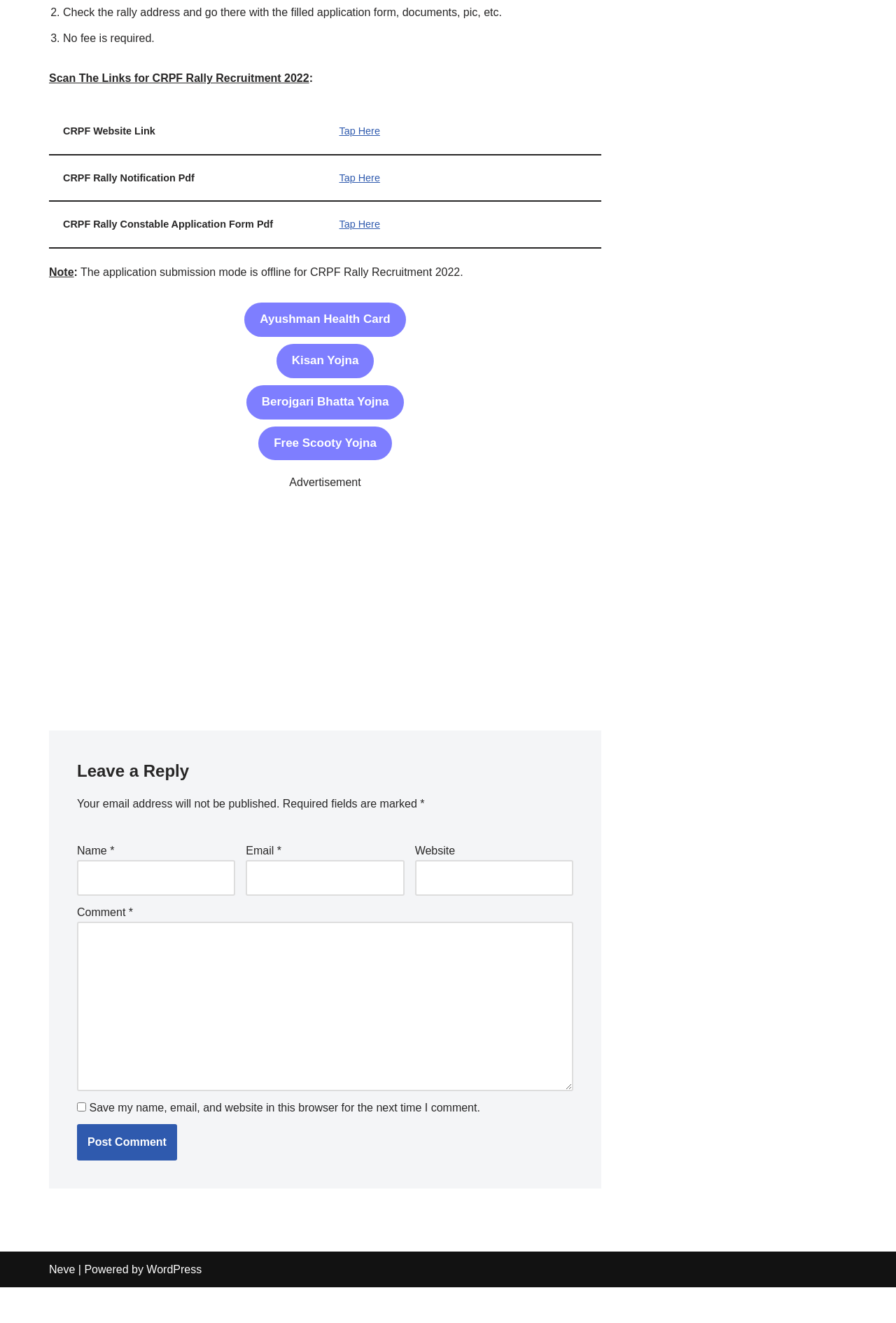Answer this question using a single word or a brief phrase:
What is the label of the first textbox in the comment section?

Name